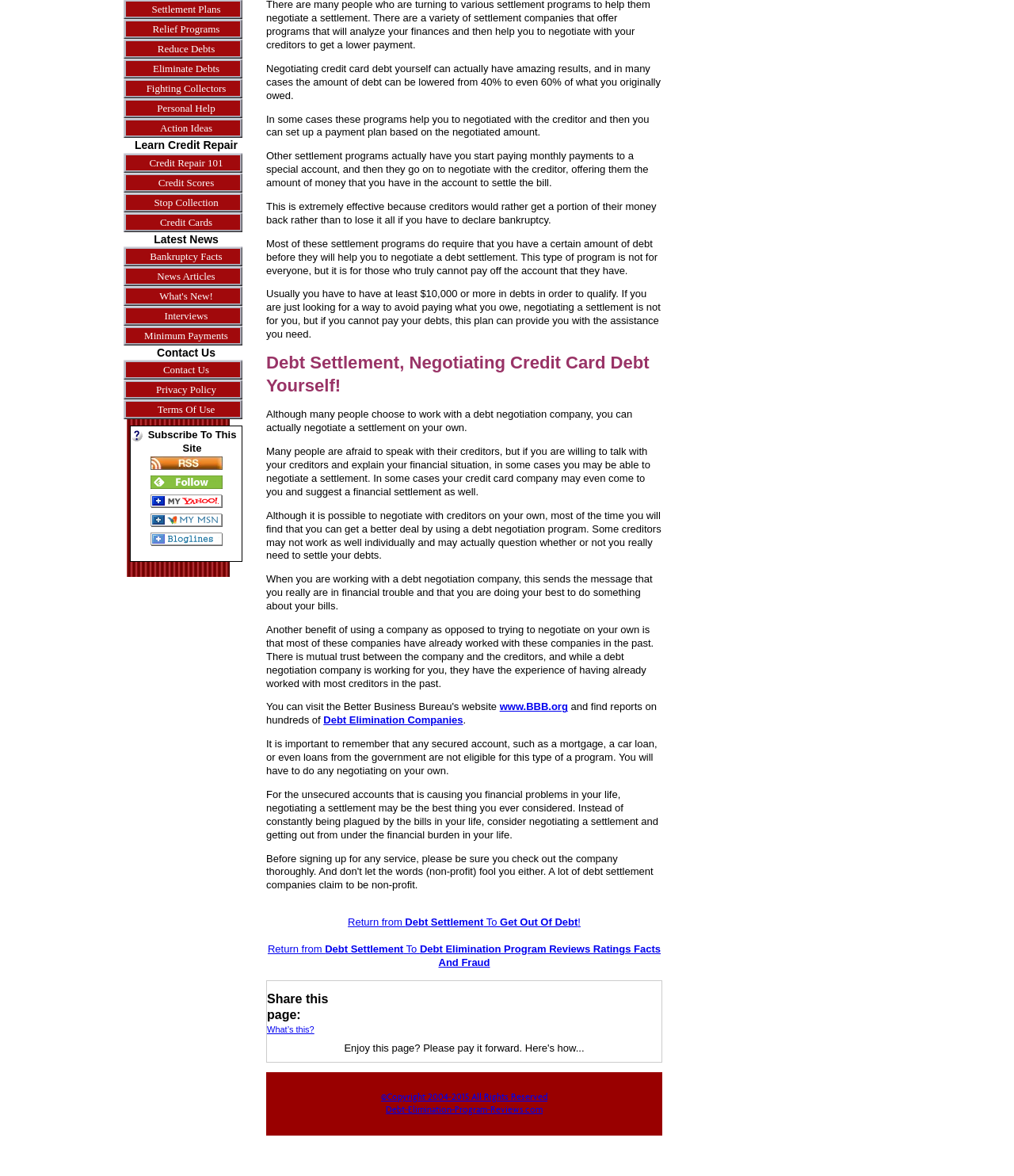Provide the bounding box coordinates of the UI element this sentence describes: "Eliminate Debts".

[0.122, 0.05, 0.245, 0.067]